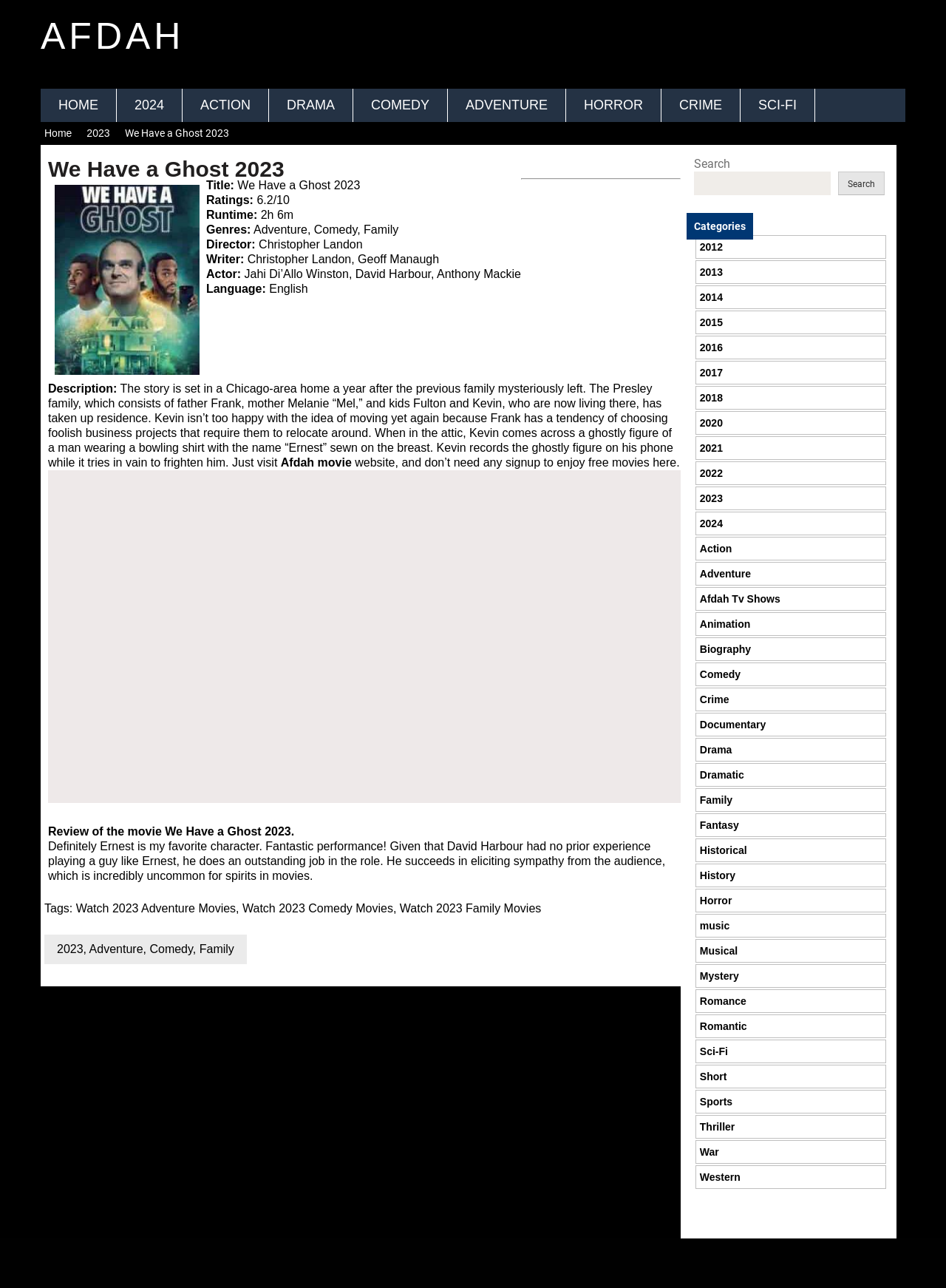Look at the image and write a detailed answer to the question: 
What is the title of the movie?

The title of the movie can be found in the article section, where it is written as 'We Have a Ghost 2023' in bold font.